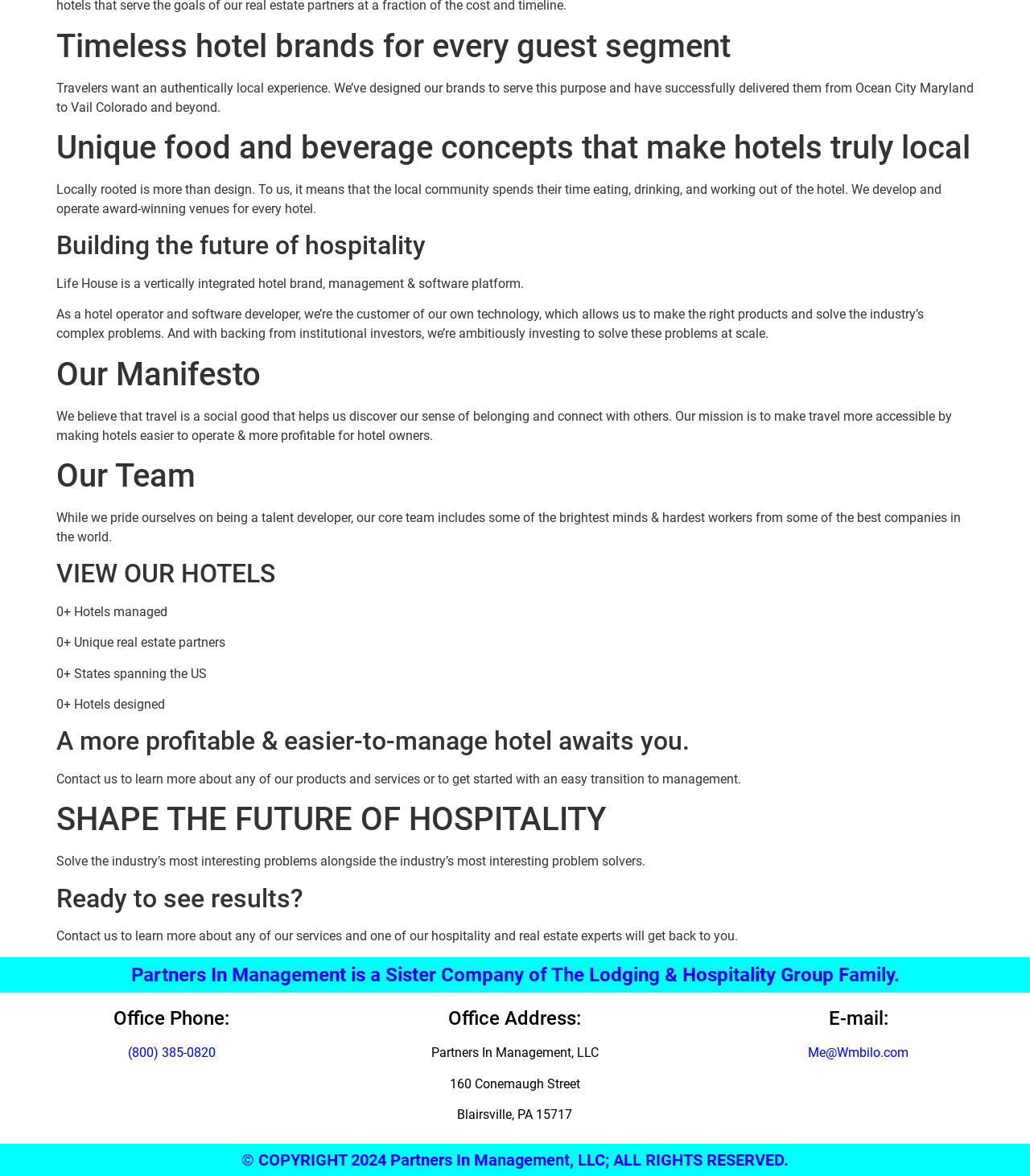Determine the bounding box coordinates for the UI element matching this description: "(800) 385-0820".

[0.124, 0.889, 0.209, 0.902]